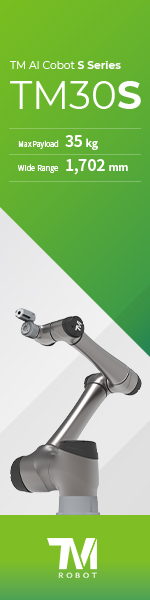Analyze the image and give a detailed response to the question:
What is the operational reach of the TM30S?

The operational reach of the TM30S is mentioned in the image, which showcases its impressive reach of 1,702 mm, making it suitable for various automation tasks in industrial environments.